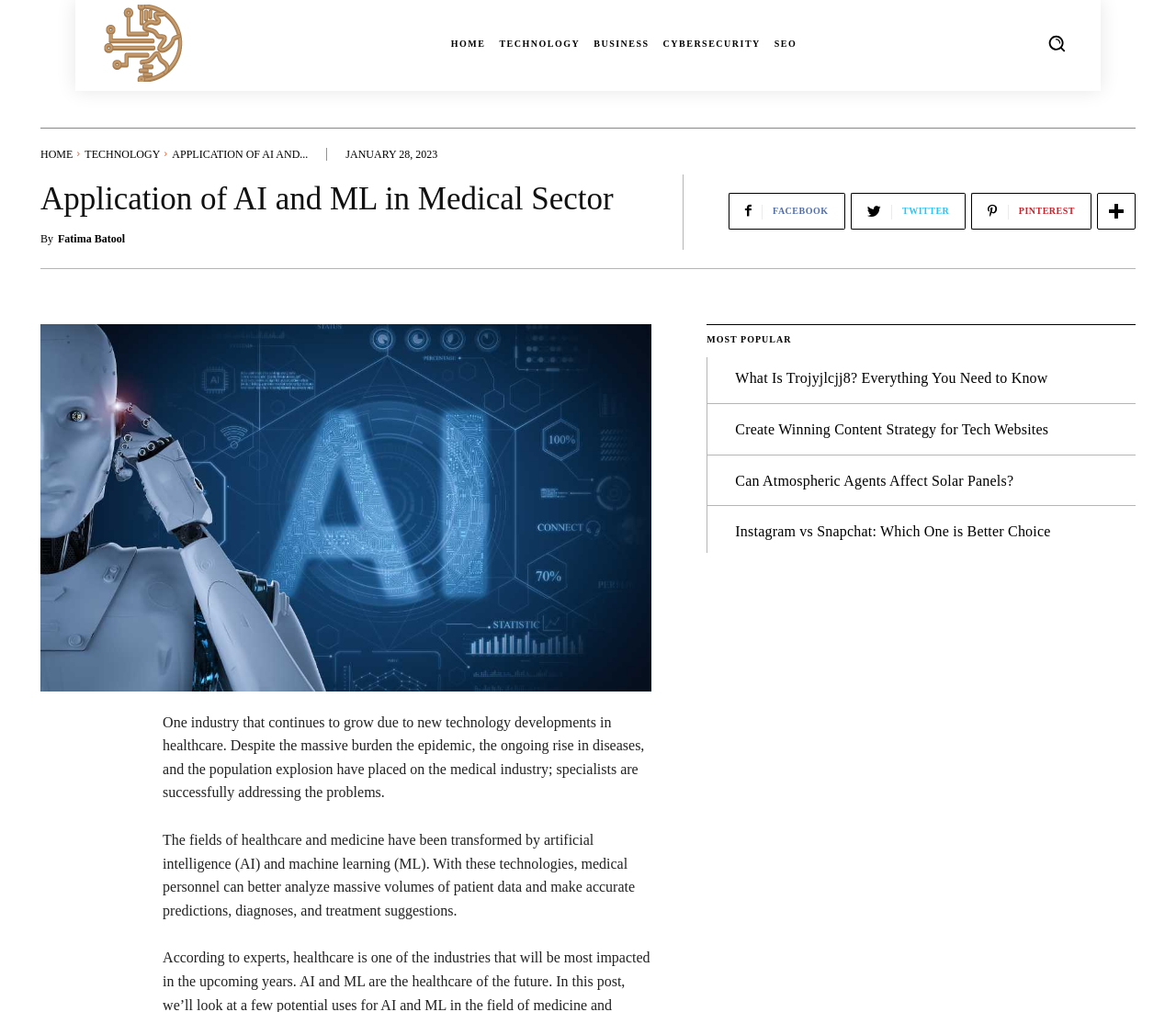Identify the bounding box coordinates for the element that needs to be clicked to fulfill this instruction: "Check the MOST POPULAR section". Provide the coordinates in the format of four float numbers between 0 and 1: [left, top, right, bottom].

[0.601, 0.331, 0.673, 0.342]